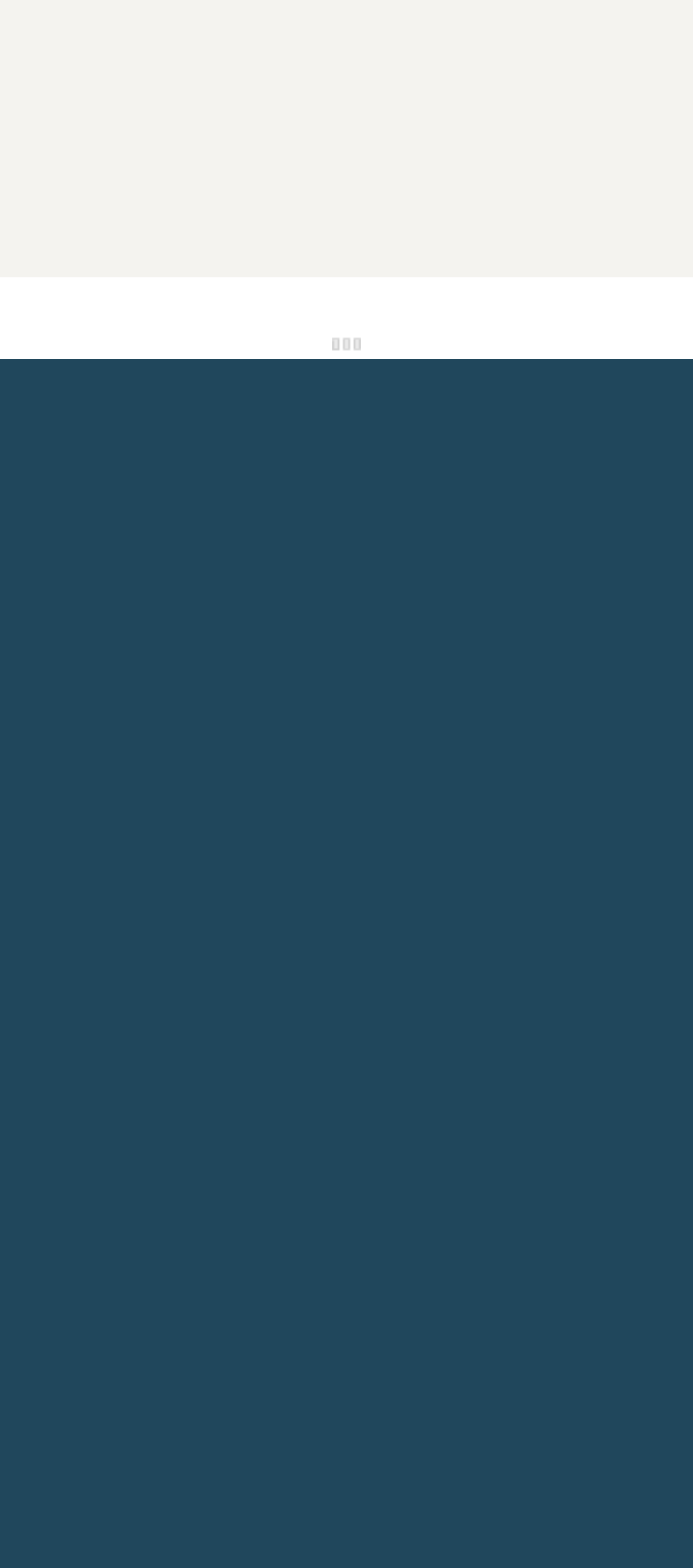Specify the bounding box coordinates of the region I need to click to perform the following instruction: "Click the Site Credit link". The coordinates must be four float numbers in the range of 0 to 1, i.e., [left, top, right, bottom].

[0.094, 0.567, 0.308, 0.592]